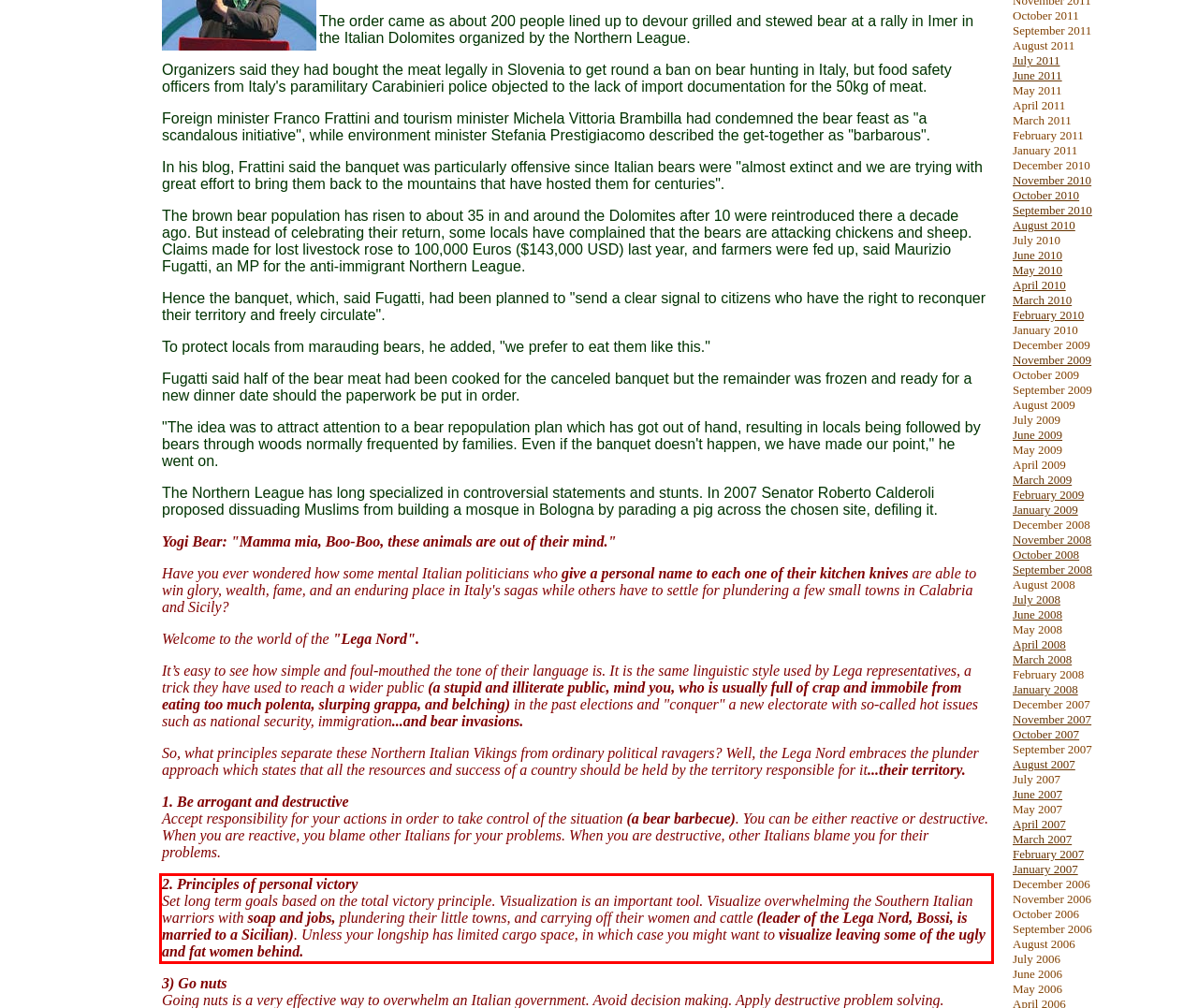Given a screenshot of a webpage with a red bounding box, please identify and retrieve the text inside the red rectangle.

2. Principles of personal victory Set long term goals based on the total victory principle. Visualization is an important tool. Visualize overwhelming the Southern Italian warriors with soap and jobs, plundering their little towns, and carrying off their women and cattle (leader of the Lega Nord, Bossi, is married to a Sicilian). Unless your longship has limited cargo space, in which case you might want to visualize leaving some of the ugly and fat women behind.